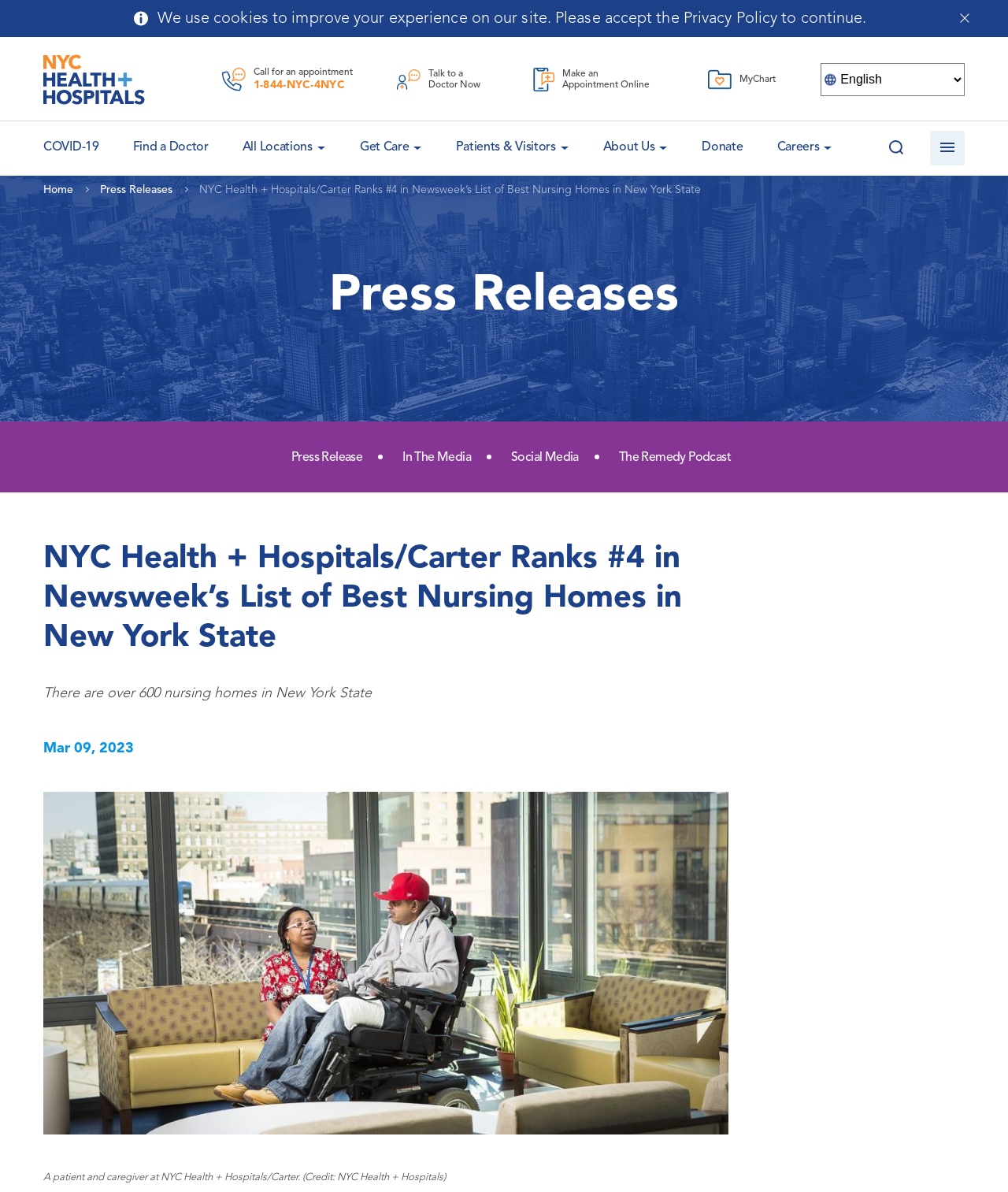Identify the bounding box coordinates of the part that should be clicked to carry out this instruction: "Make an appointment online".

[0.517, 0.057, 0.654, 0.077]